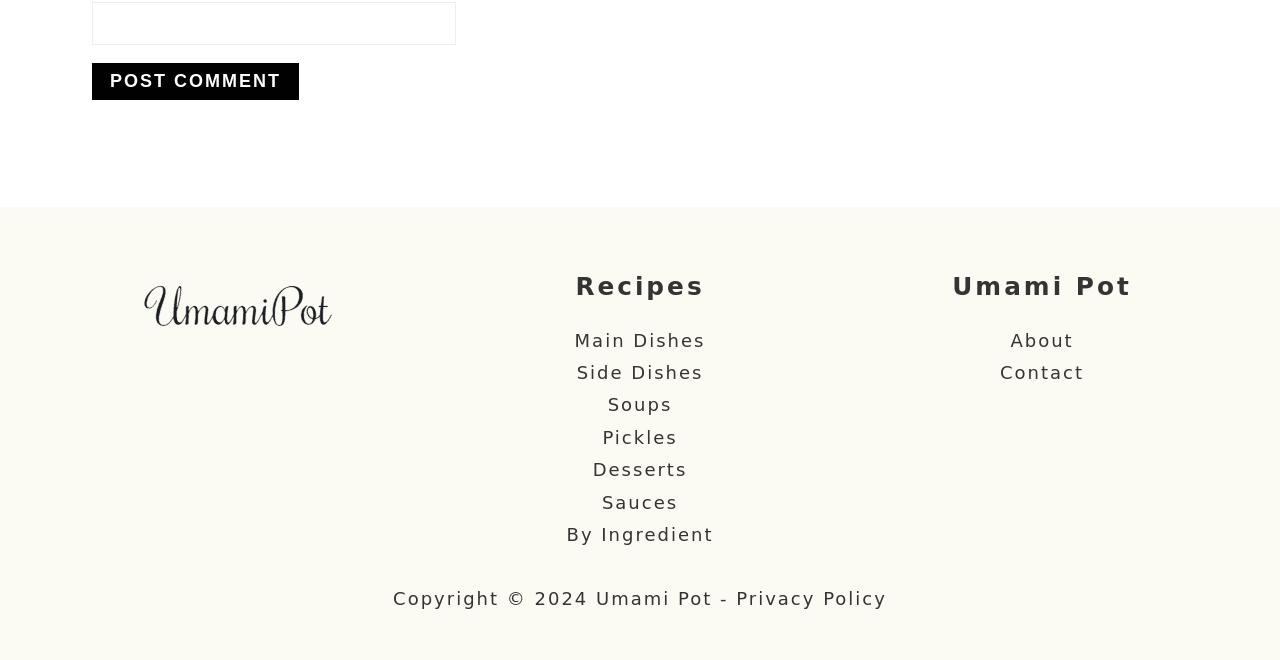For the given element description name="submit" value="Post Comment", determine the bounding box coordinates of the UI element. The coordinates should follow the format (top-left x, top-left y, bottom-right x, bottom-right y) and be within the range of 0 to 1.

[0.072, 0.096, 0.234, 0.152]